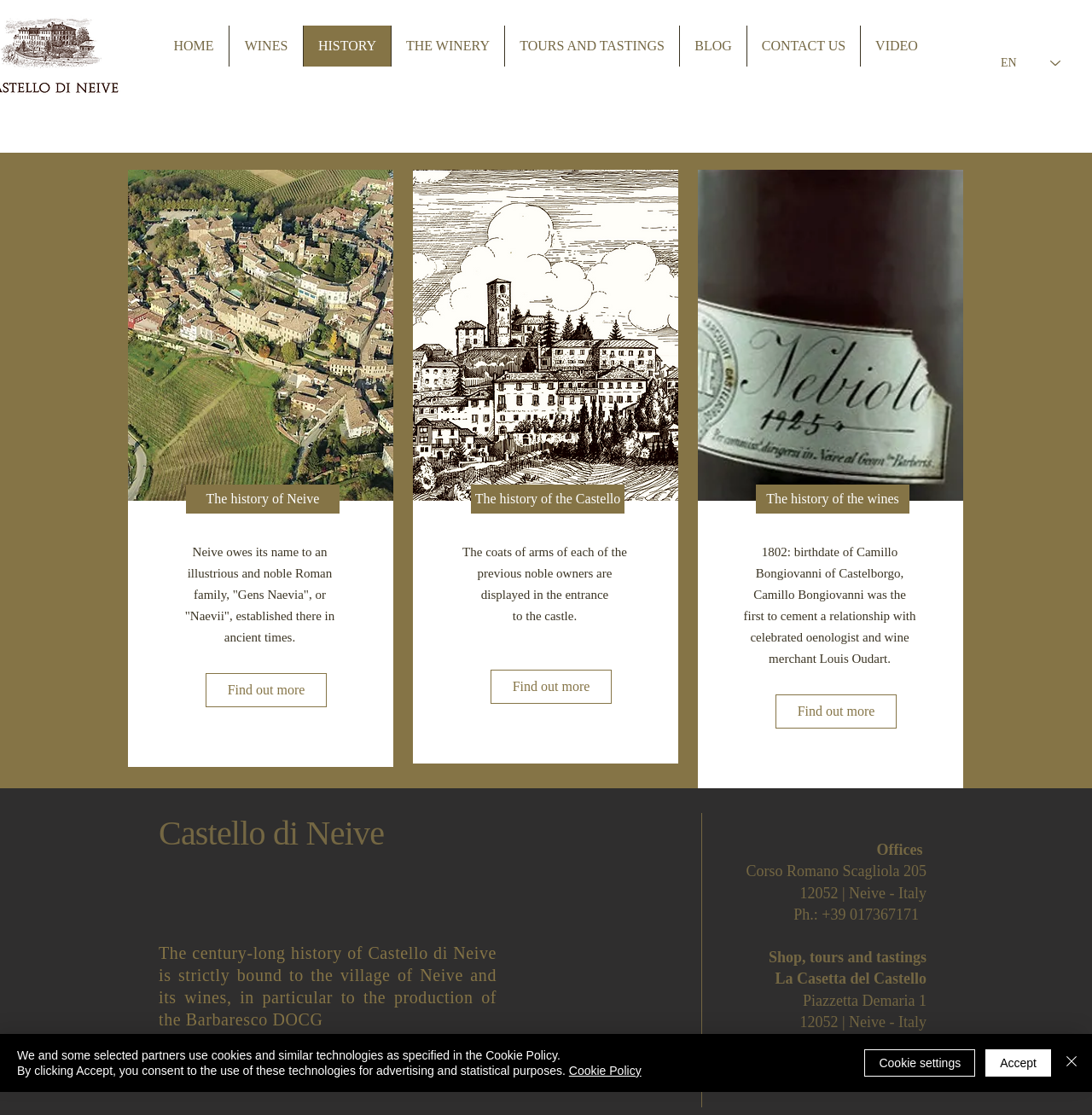Locate the bounding box coordinates of the clickable element to fulfill the following instruction: "View Staff directory". Provide the coordinates as four float numbers between 0 and 1 in the format [left, top, right, bottom].

None